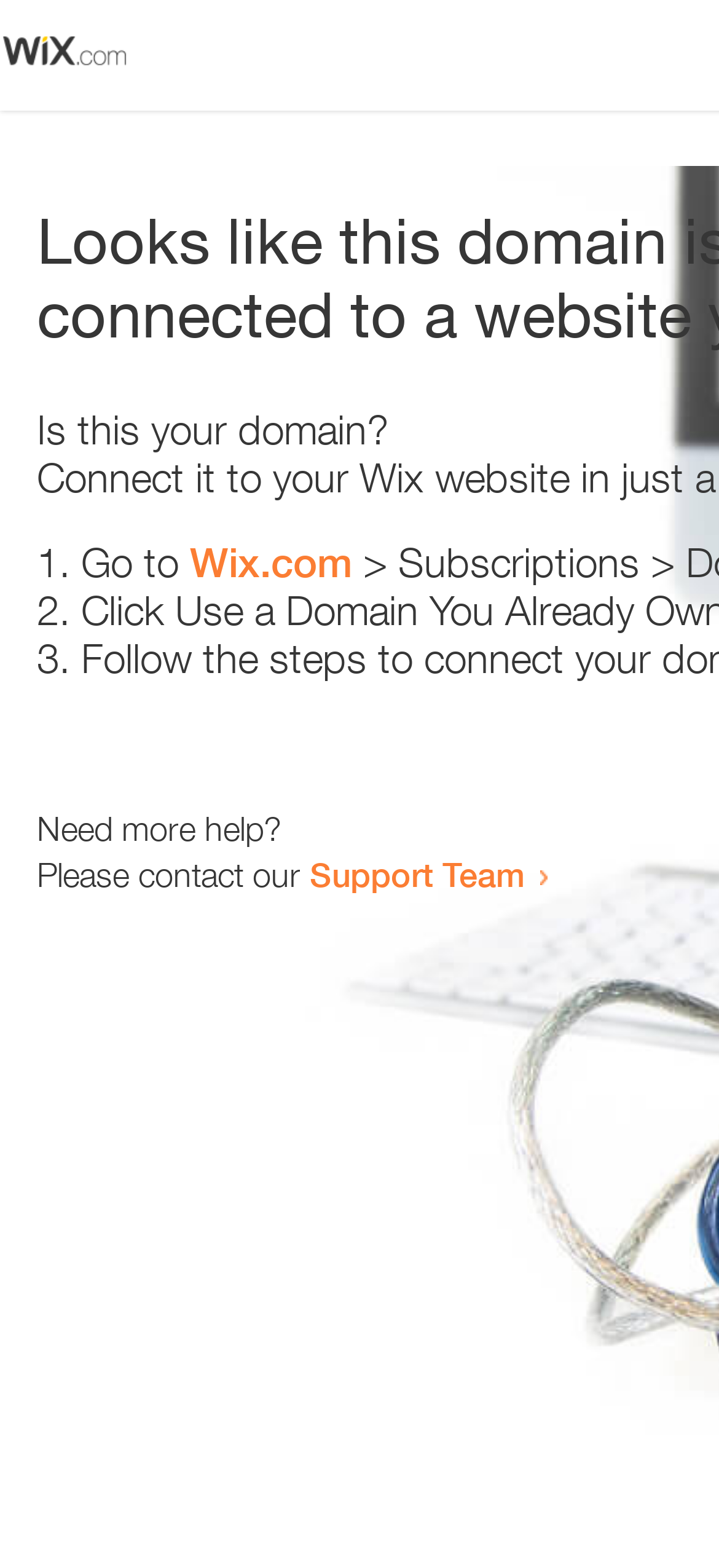What is the purpose of the webpage?
Please use the image to provide a one-word or short phrase answer.

Error resolution